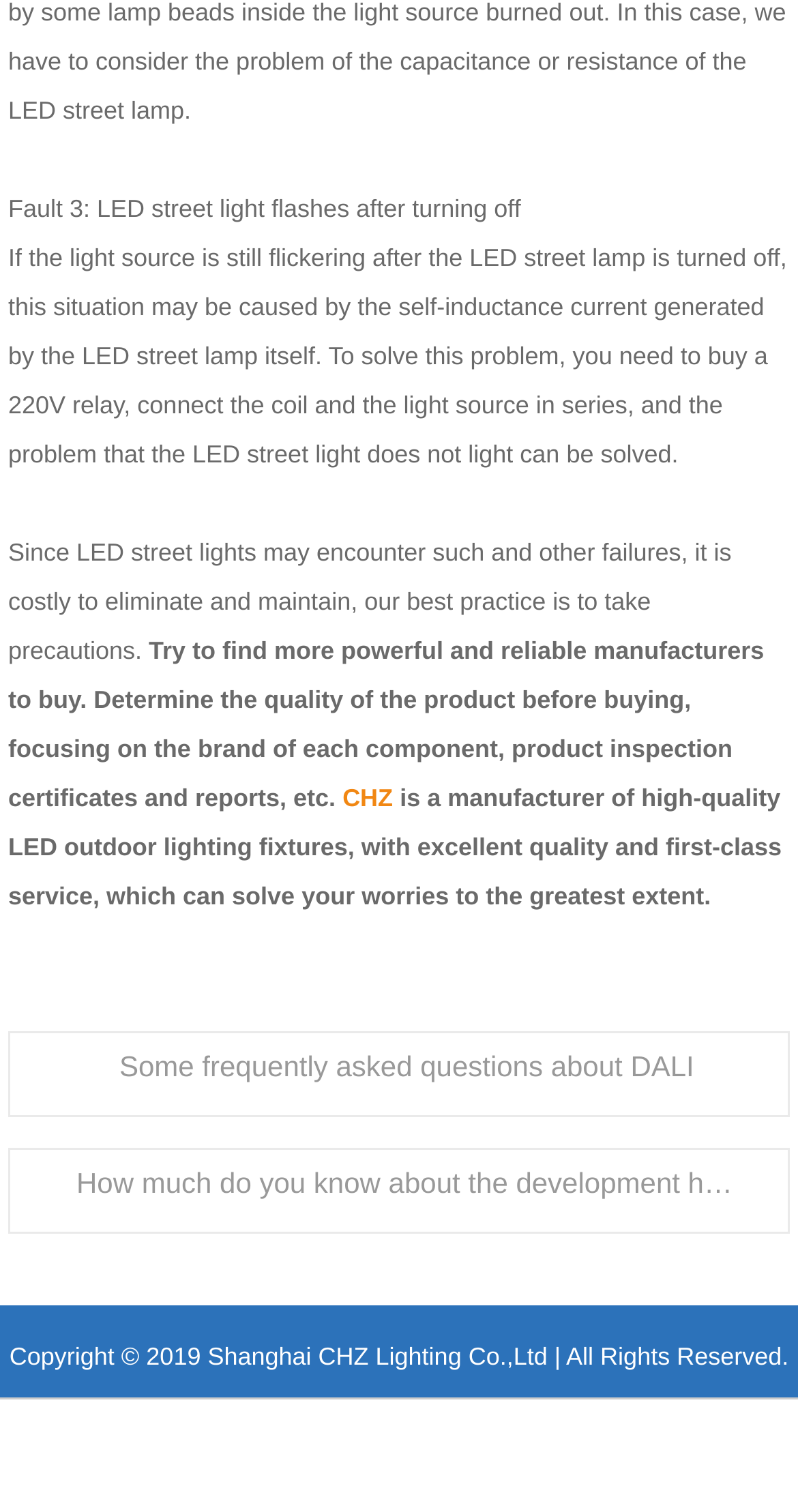Who is the manufacturer of high-quality LED outdoor lighting fixtures? Using the information from the screenshot, answer with a single word or phrase.

CHZ